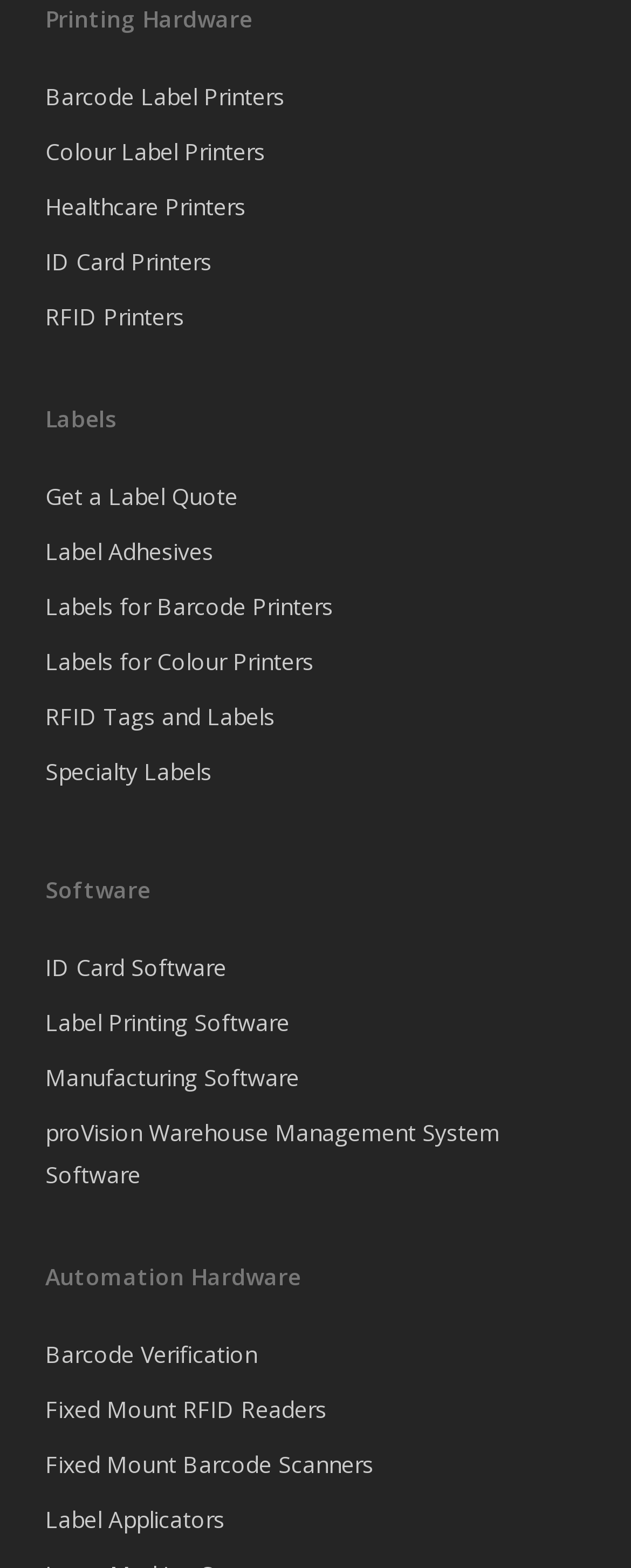What is the second category listed on the webpage?
Can you offer a detailed and complete answer to this question?

After the links to different types of printers, the next category listed is 'Labels', which includes sub-links such as 'Get a Label Quote', 'Label Adhesives', and 'Labels for Barcode Printers'.